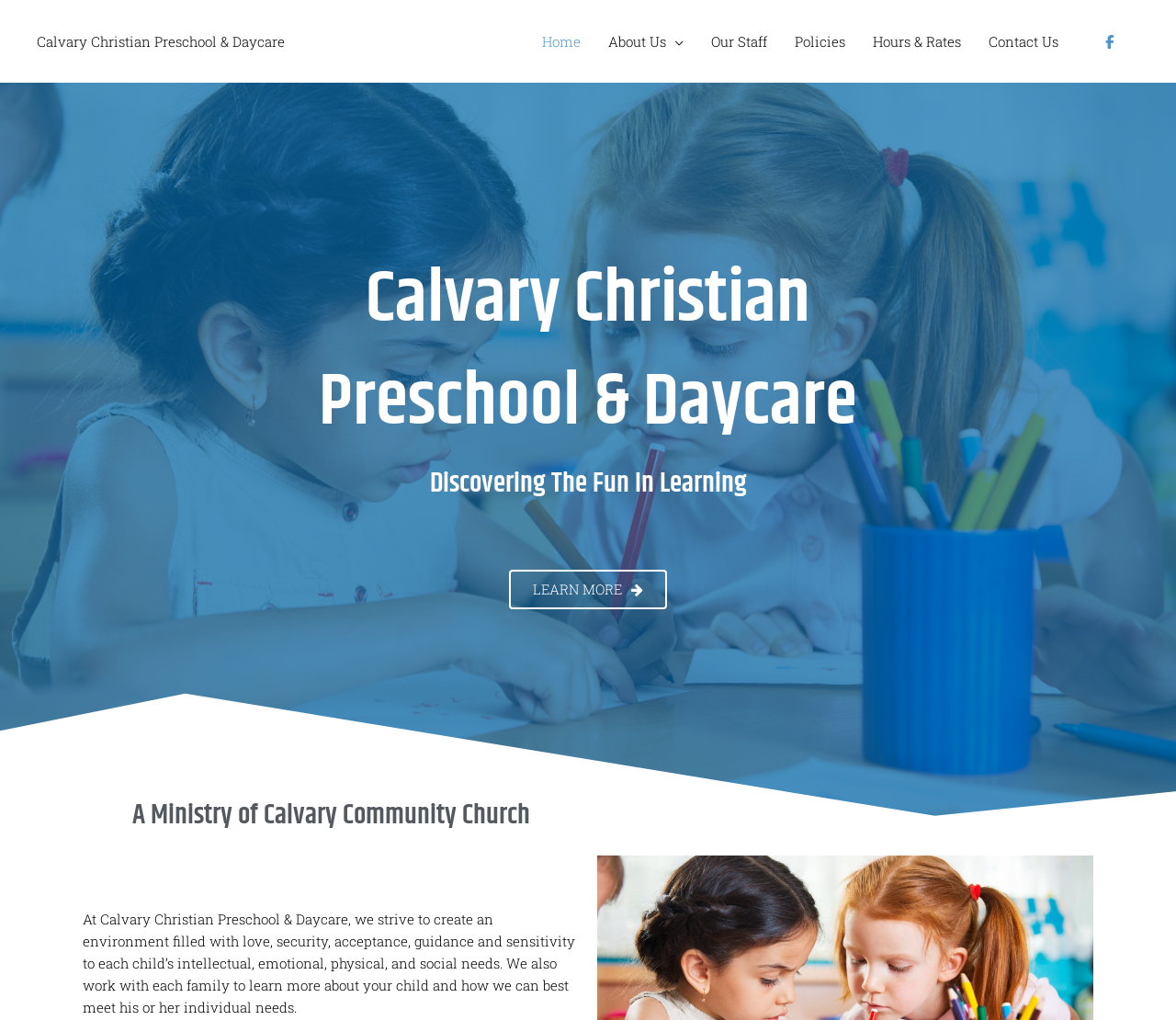Determine the bounding box coordinates of the element that should be clicked to execute the following command: "Visit the preschool's Facebook page".

[0.931, 0.027, 0.955, 0.054]